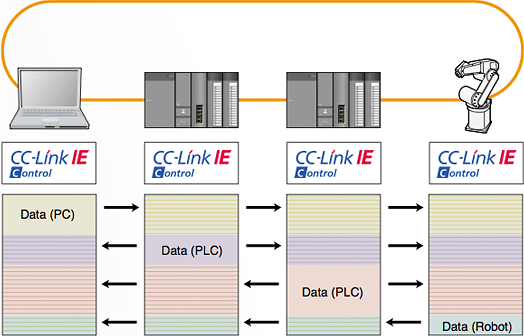Analyze the image and describe all key details you can observe.

The image illustrates the architecture of a factory backbone network that employs CC-Link IE technology for high-speed, reliable data communication. At the far left, a laptop represents the PC interface, which is connected to multiple Programmable Logic Controllers (PLCs) in the center, showcasing the CC-Link IE control logos. The data flow is depicted with arrows indicating bidirectional communication between the laptop and the PLCs. To the right, a robotic arm highlights the network's capability to communicate with robotics, emphasizing the data exchange for operational efficiency. This configuration demonstrates how CC-Link IE supports seamless integration of various devices, enabling a robust and deterministic communication environment essential for modern automation systems.